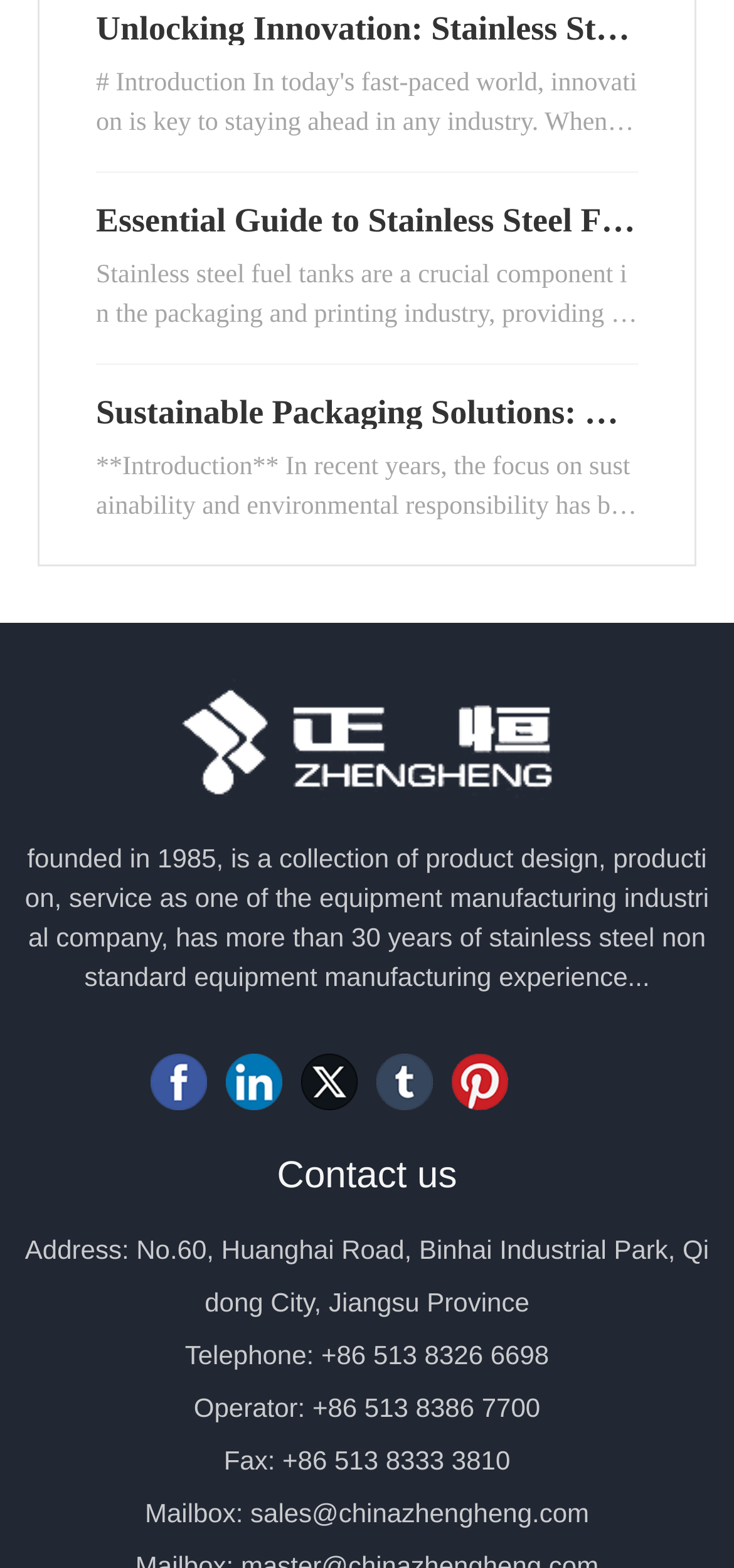Please indicate the bounding box coordinates of the element's region to be clicked to achieve the instruction: "Learn about essential guide to stainless steel fuel tanks". Provide the coordinates as four float numbers between 0 and 1, i.e., [left, top, right, bottom].

[0.131, 0.129, 0.865, 0.196]